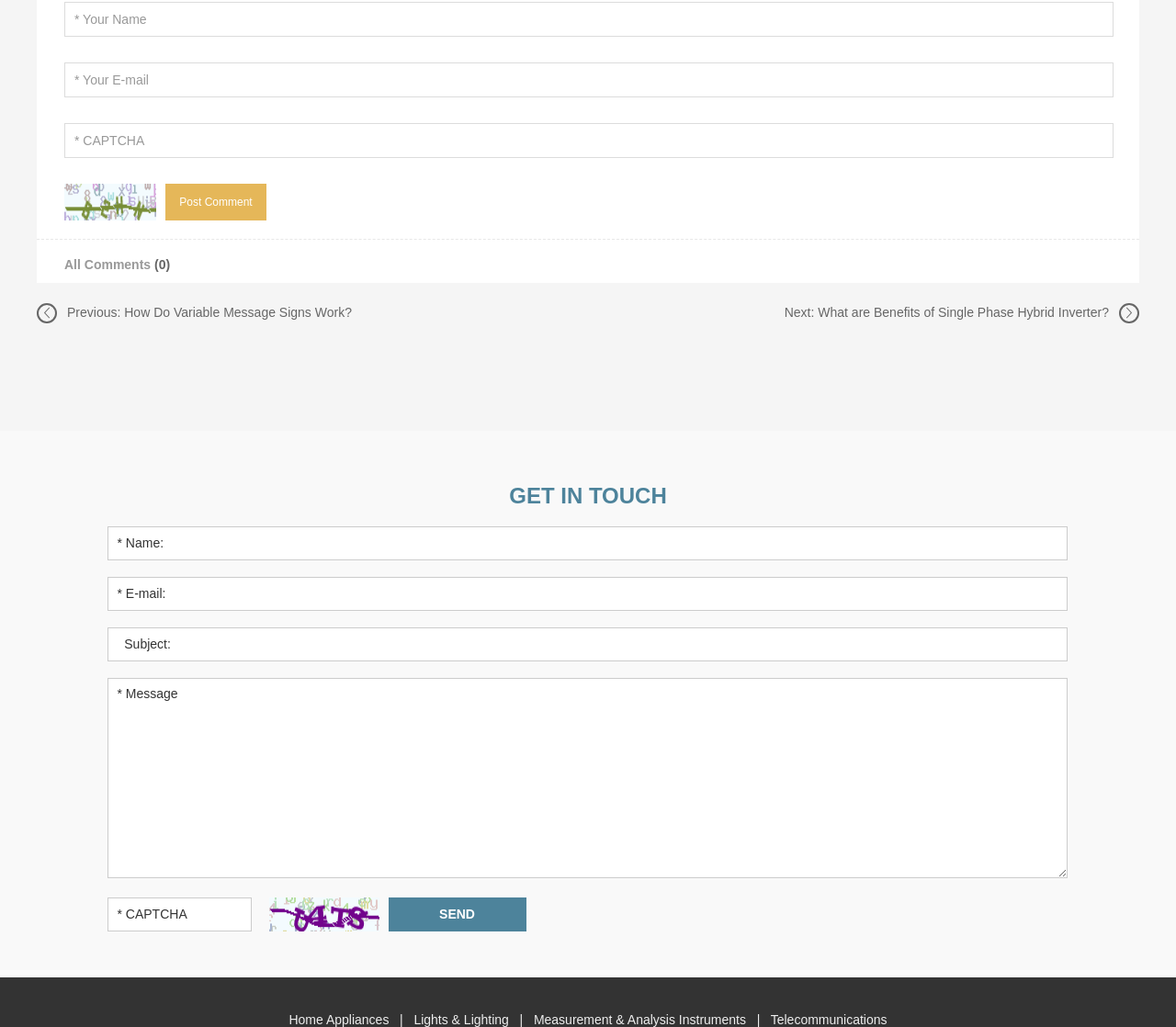Please determine the bounding box coordinates of the section I need to click to accomplish this instruction: "Enter your name".

[0.055, 0.002, 0.947, 0.036]